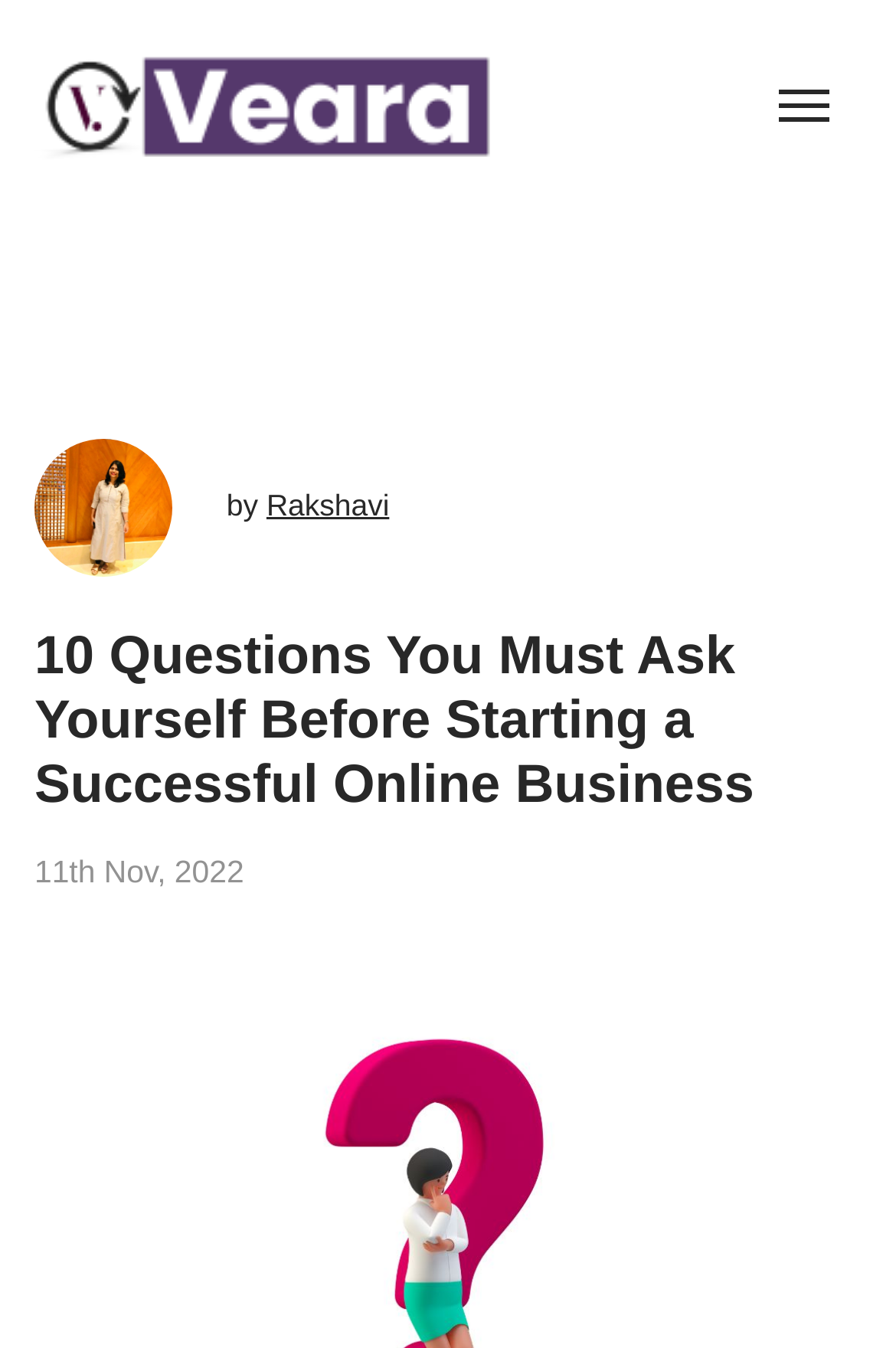What is the date of the article?
Refer to the image and provide a one-word or short phrase answer.

11th Nov, 2022